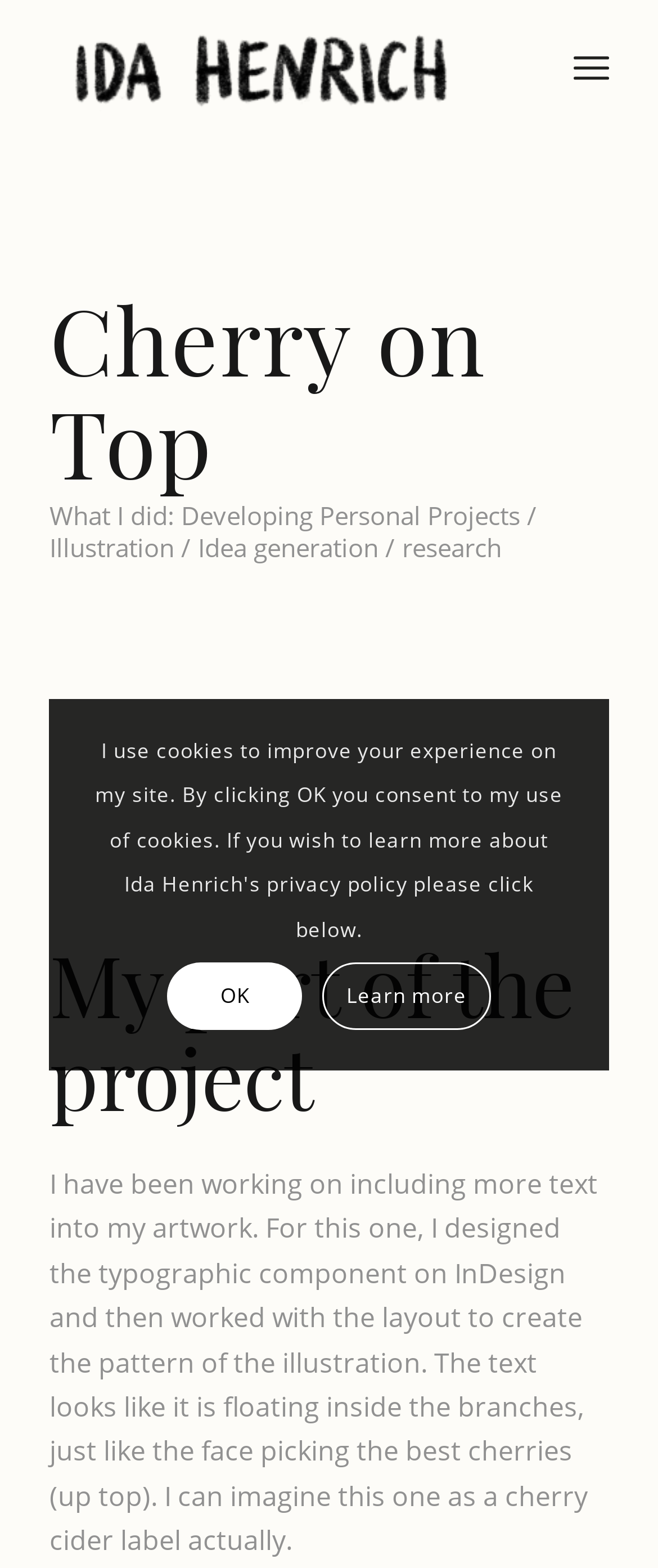Given the webpage screenshot, identify the bounding box of the UI element that matches this description: "Menu Menu".

[0.871, 0.017, 0.925, 0.069]